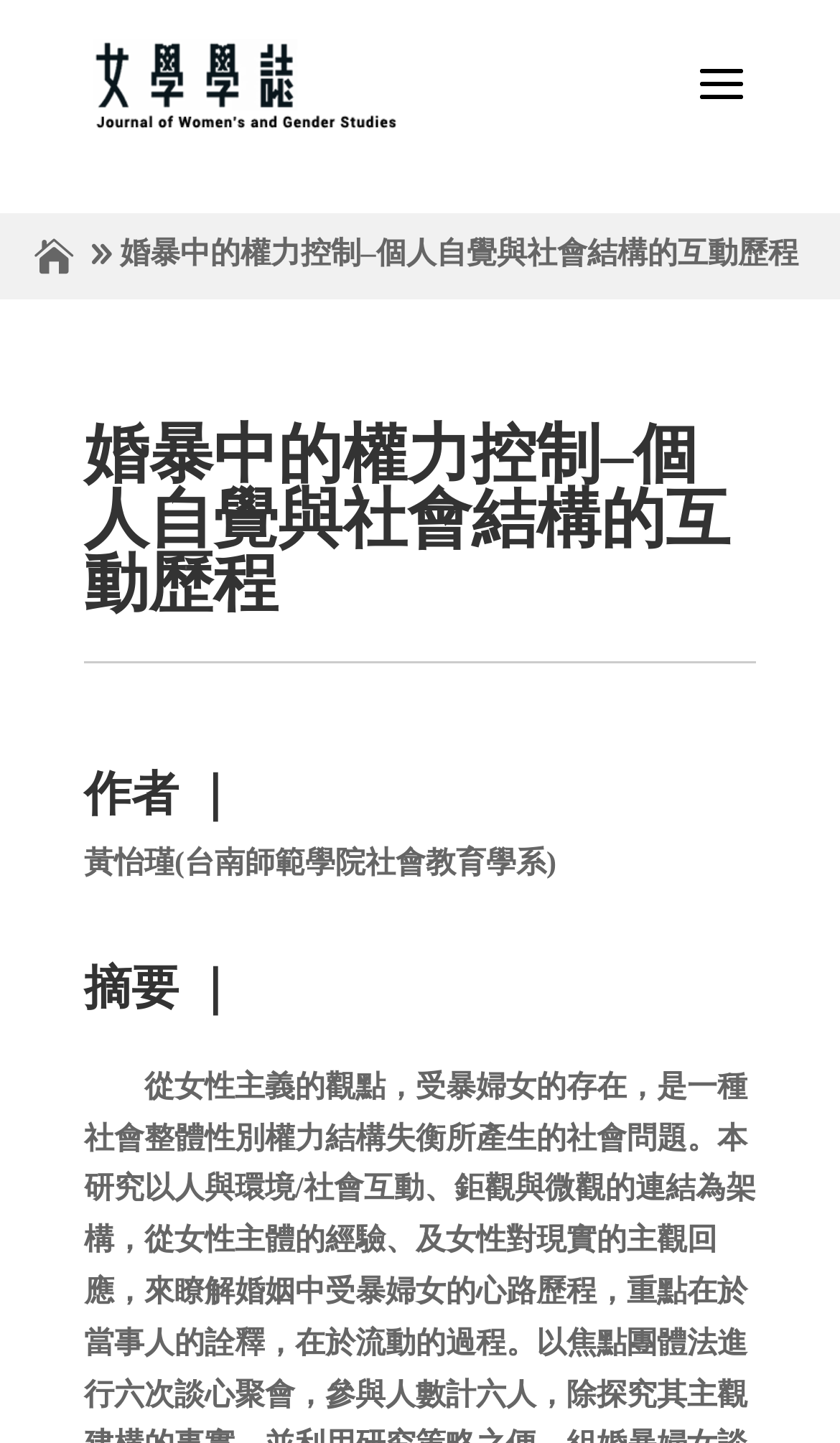Please find the bounding box for the UI element described by: "parent_node: 婚暴中的權力控制–個人自覺與社會結構的互動歷程".

[0.041, 0.16, 0.087, 0.195]